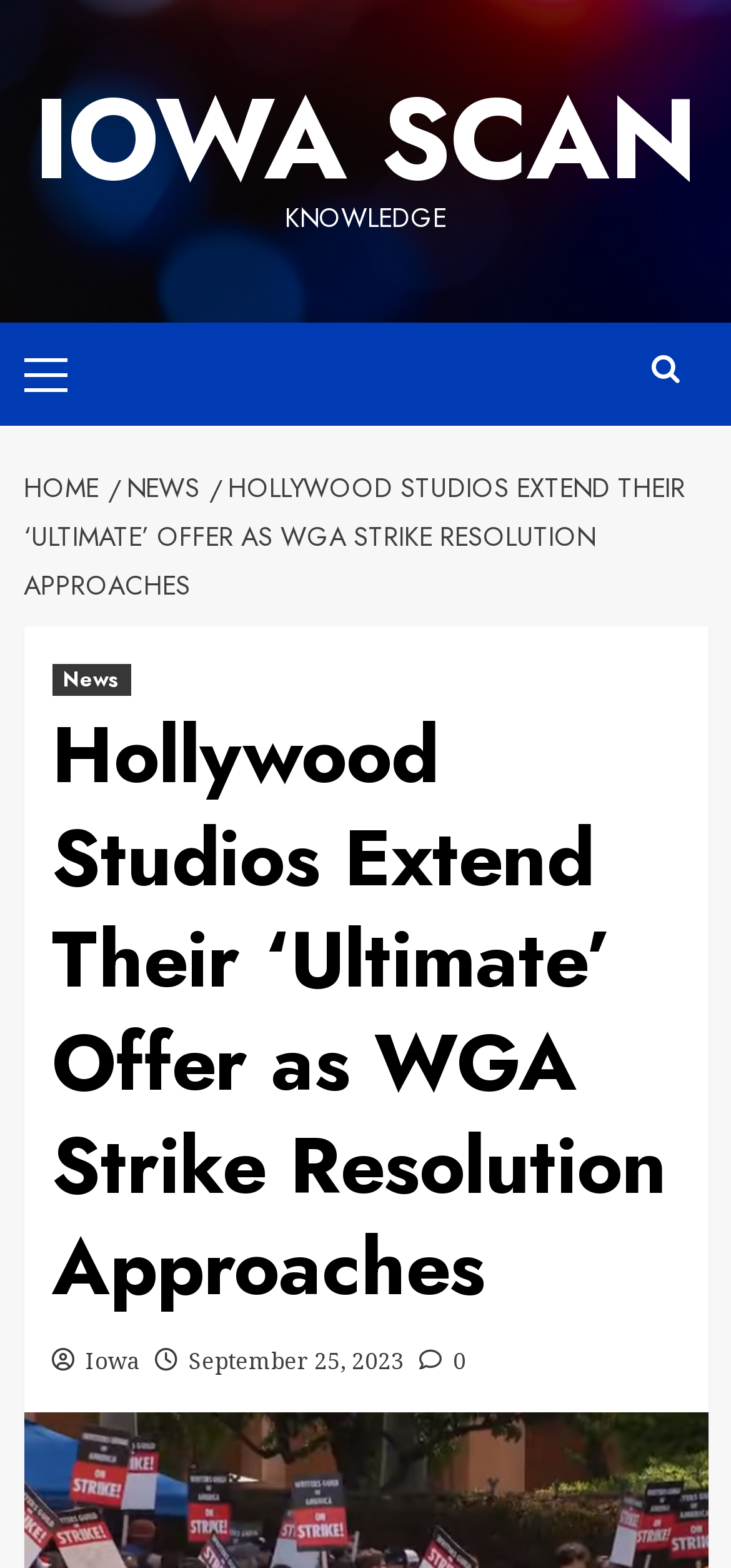Identify the bounding box coordinates of the clickable region required to complete the instruction: "go to home page". The coordinates should be given as four float numbers within the range of 0 and 1, i.e., [left, top, right, bottom].

[0.032, 0.3, 0.147, 0.323]